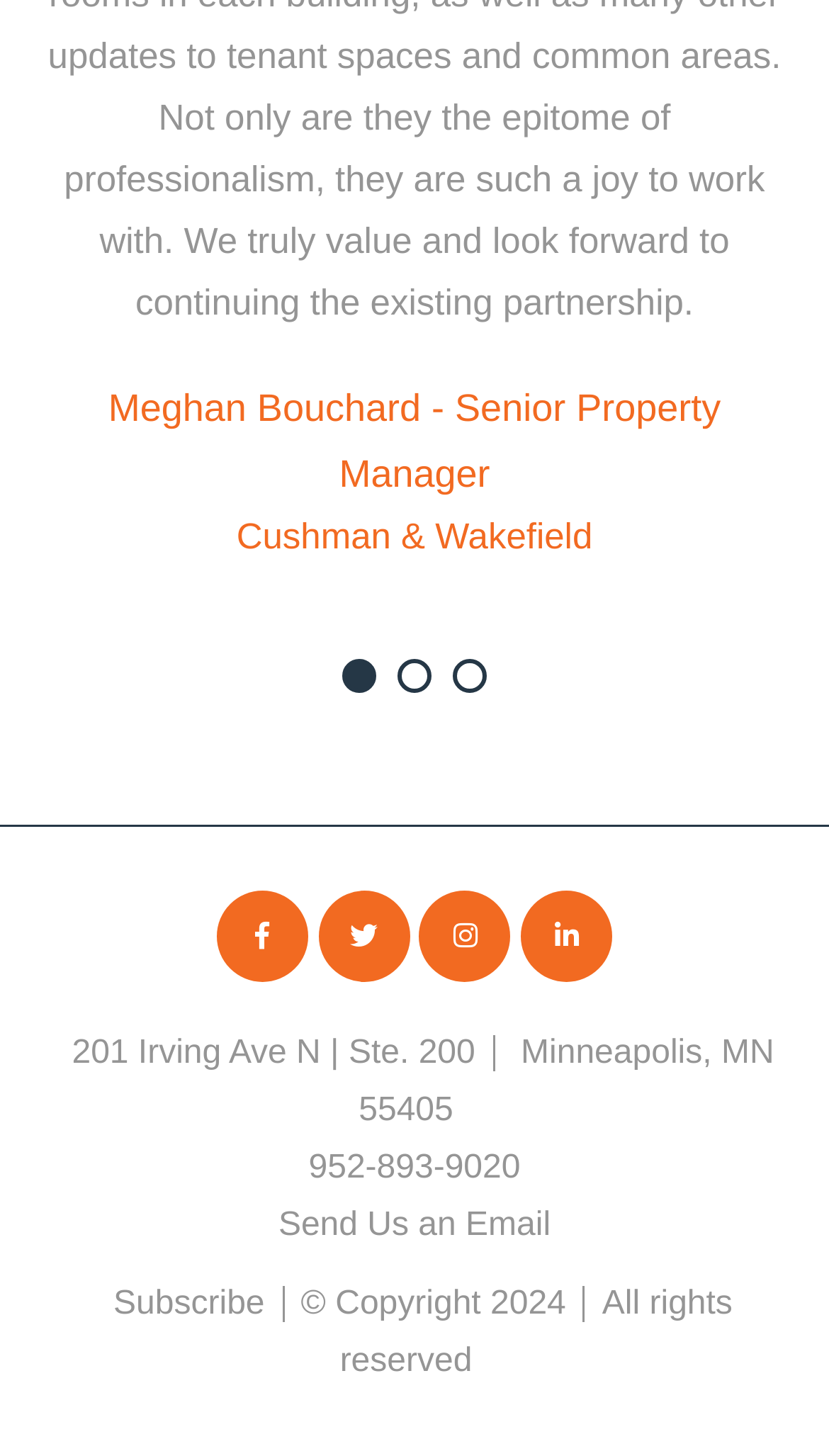Find the bounding box of the element with the following description: "Subscribe". The coordinates must be four float numbers between 0 and 1, formatted as [left, top, right, bottom].

[0.116, 0.884, 0.342, 0.908]